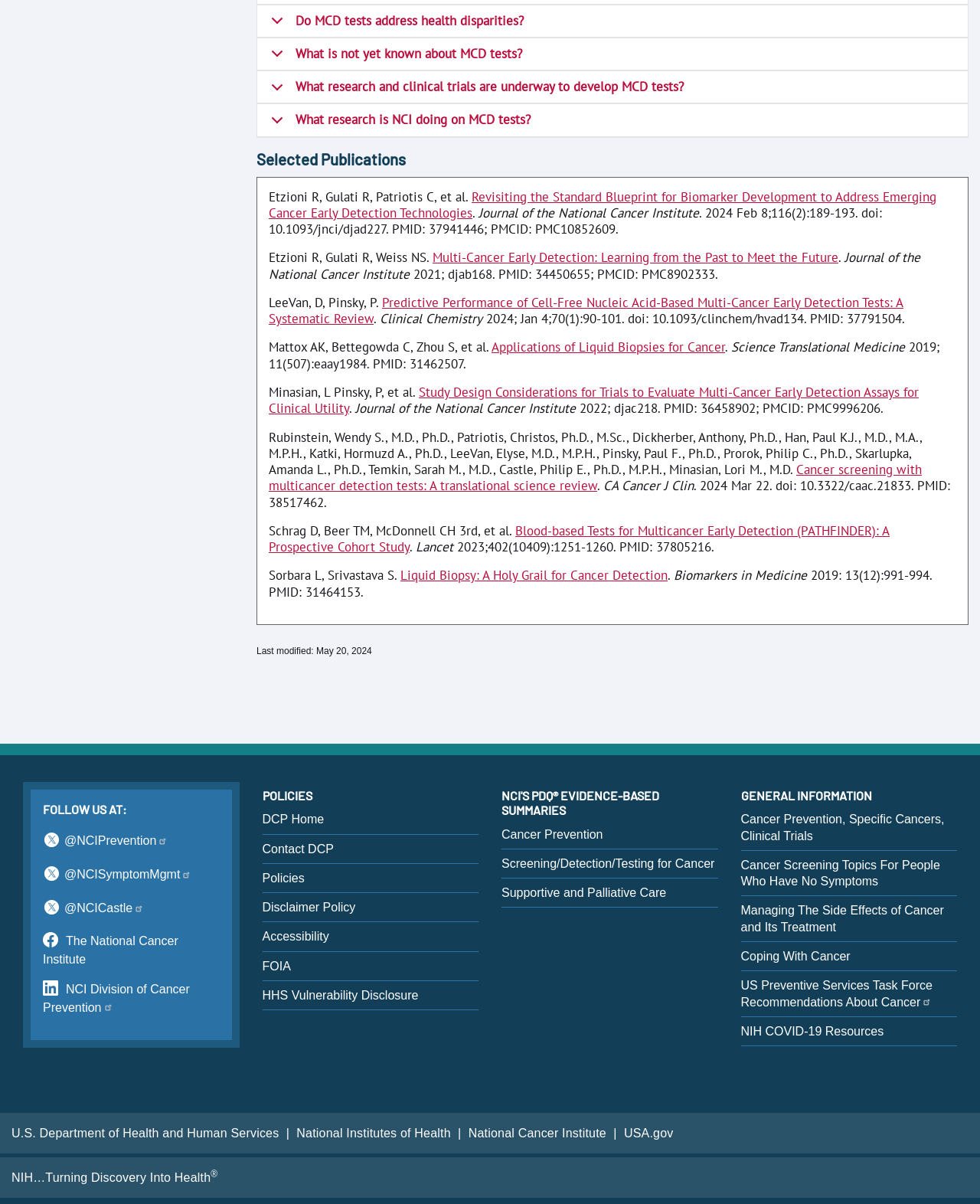How many headings are there on the webpage?
From the image, respond with a single word or phrase.

5